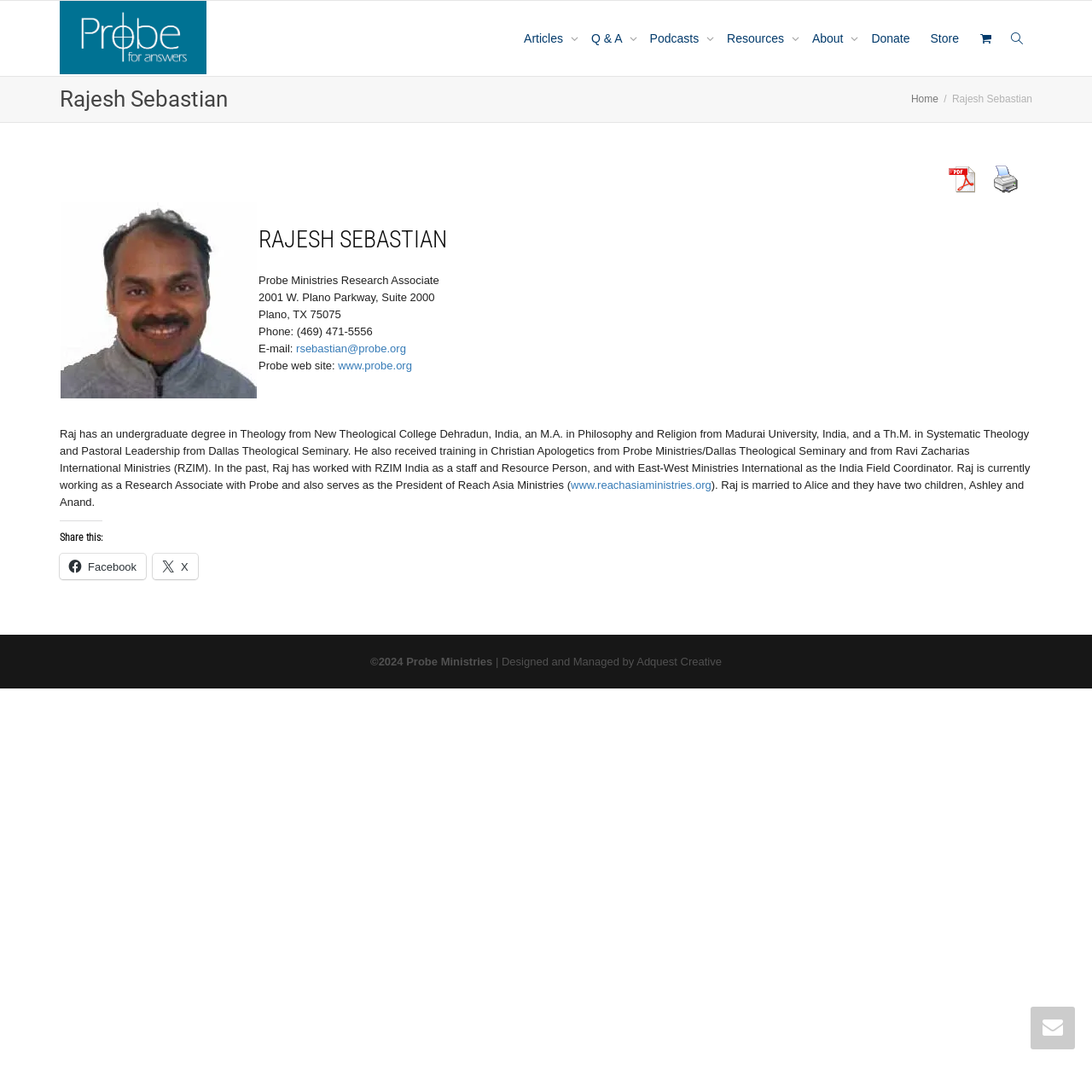Find the bounding box coordinates of the element to click in order to complete the given instruction: "Check the 'Tips' section."

None